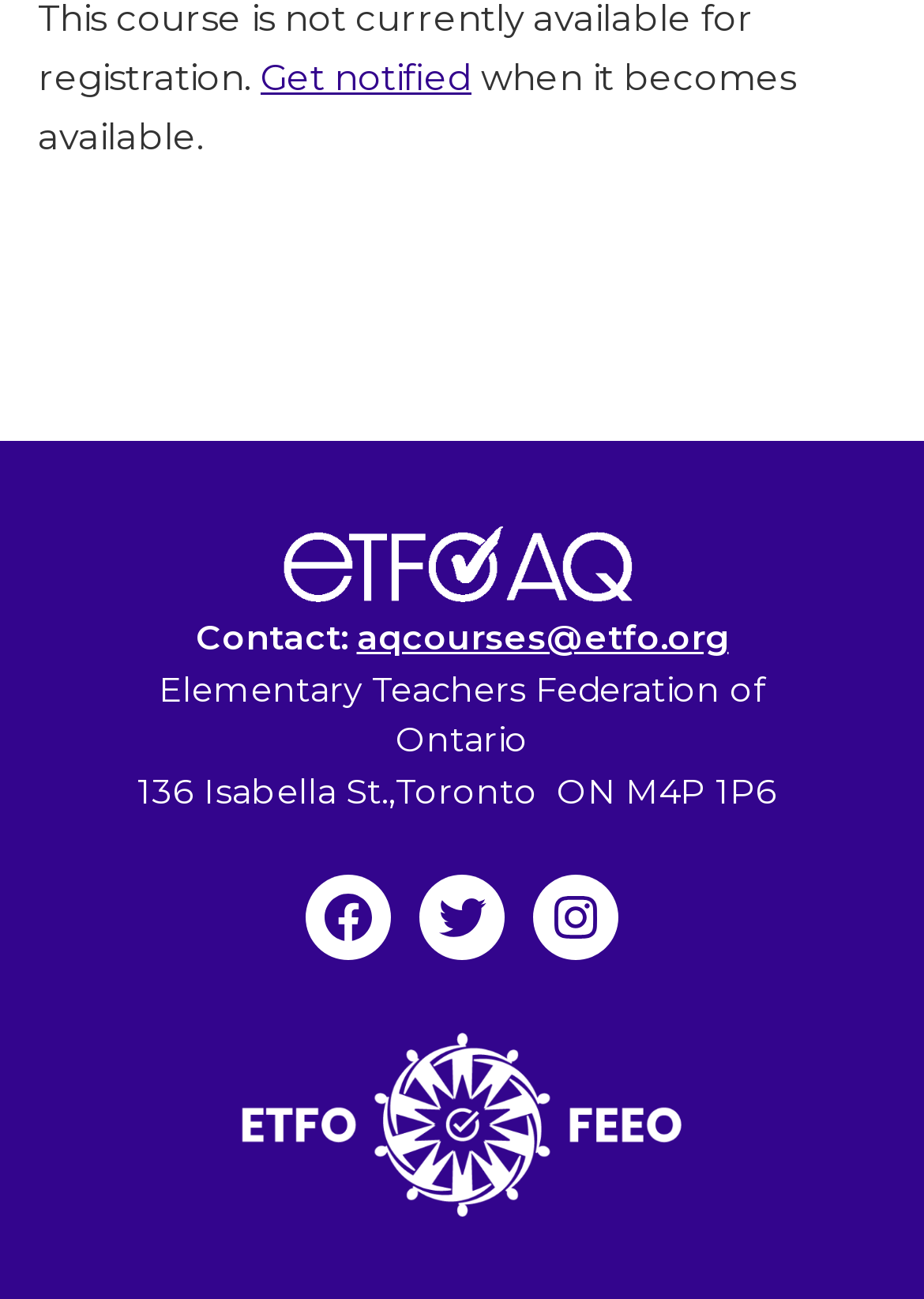Provide a one-word or brief phrase answer to the question:
What is the email address provided on the webpage?

aqcourses@etfo.org